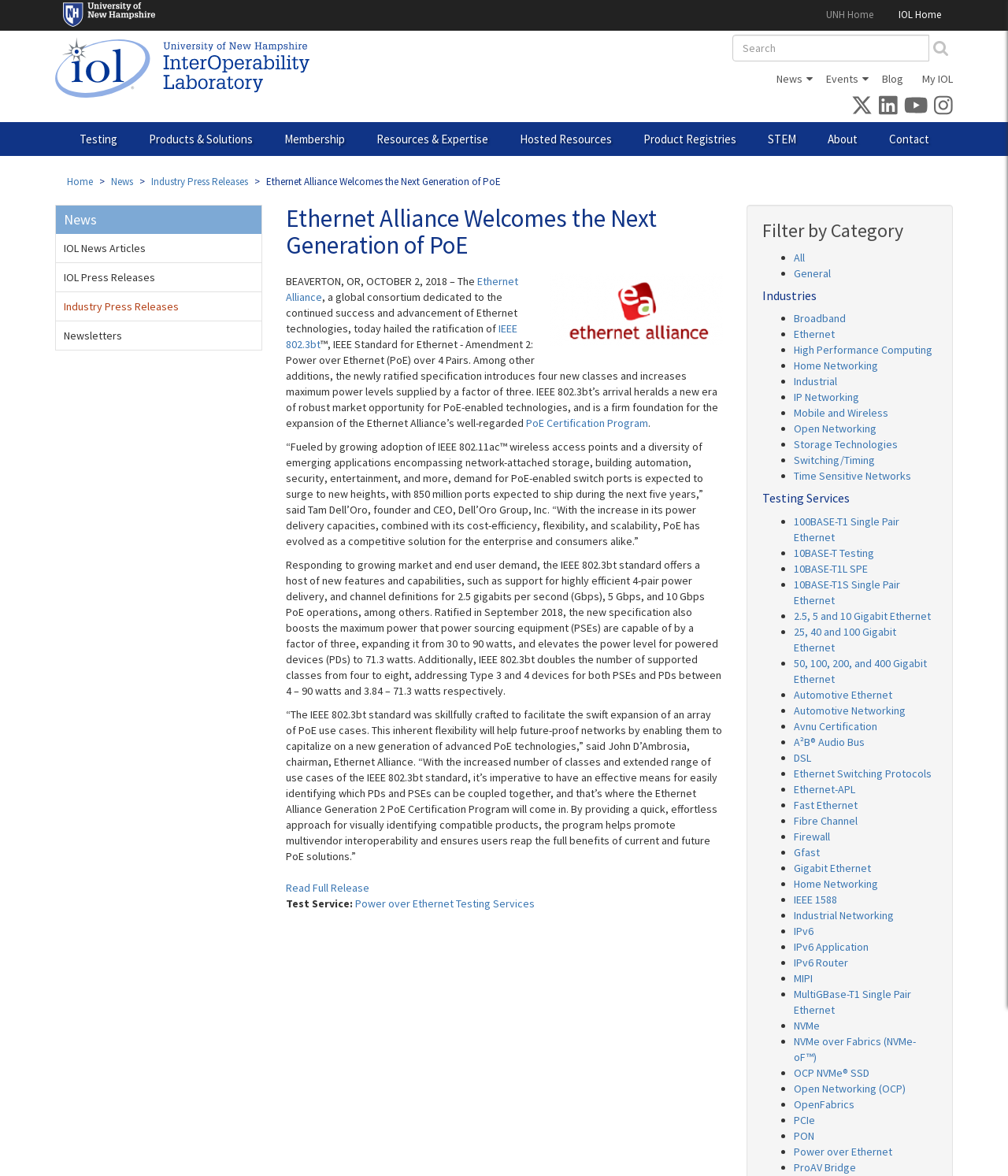Can you extract the headline from the webpage for me?

Ethernet Alliance Welcomes the Next Generation of PoE